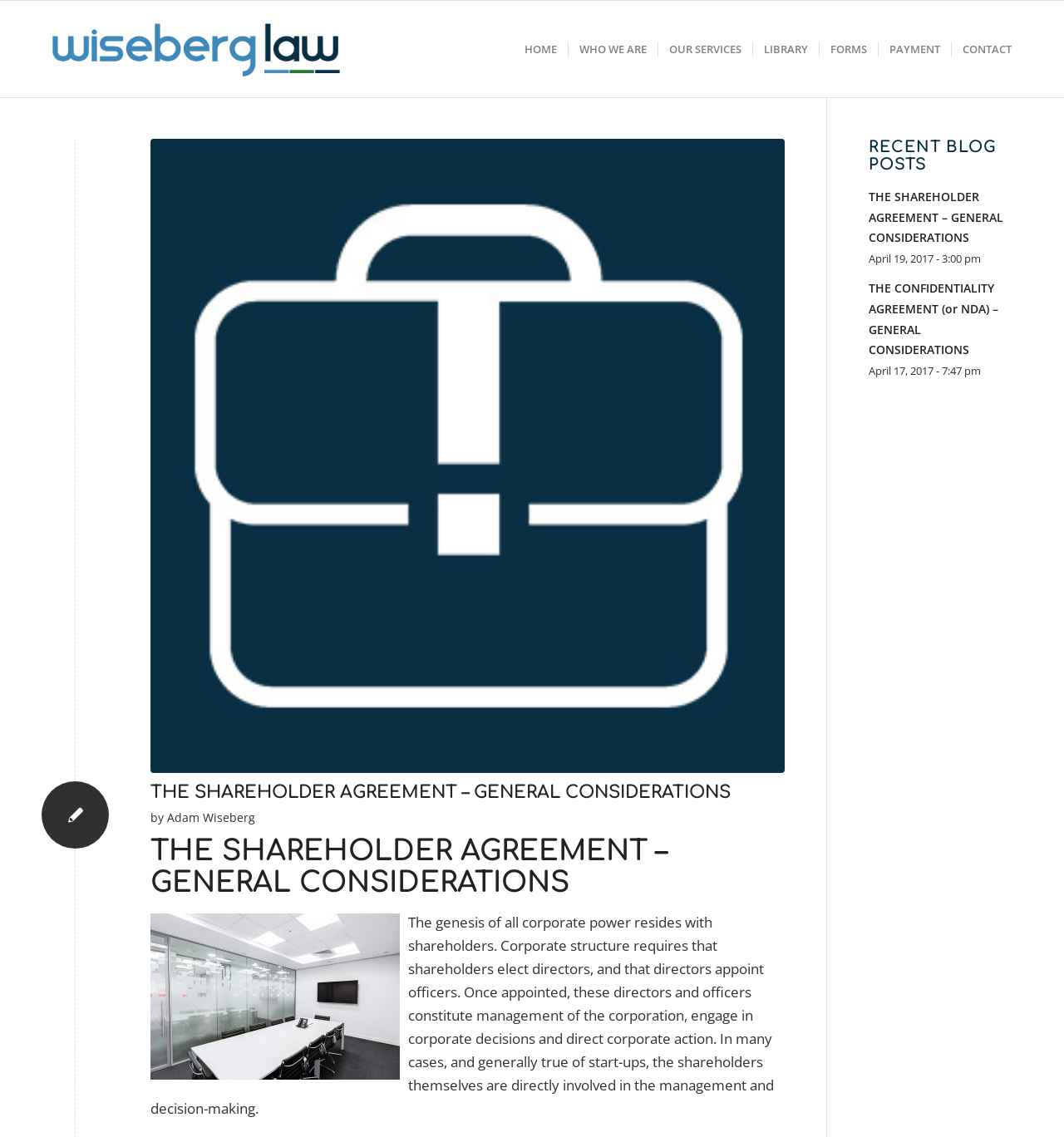Please specify the bounding box coordinates of the area that should be clicked to accomplish the following instruction: "visit the payment page". The coordinates should consist of four float numbers between 0 and 1, i.e., [left, top, right, bottom].

[0.825, 0.001, 0.894, 0.086]